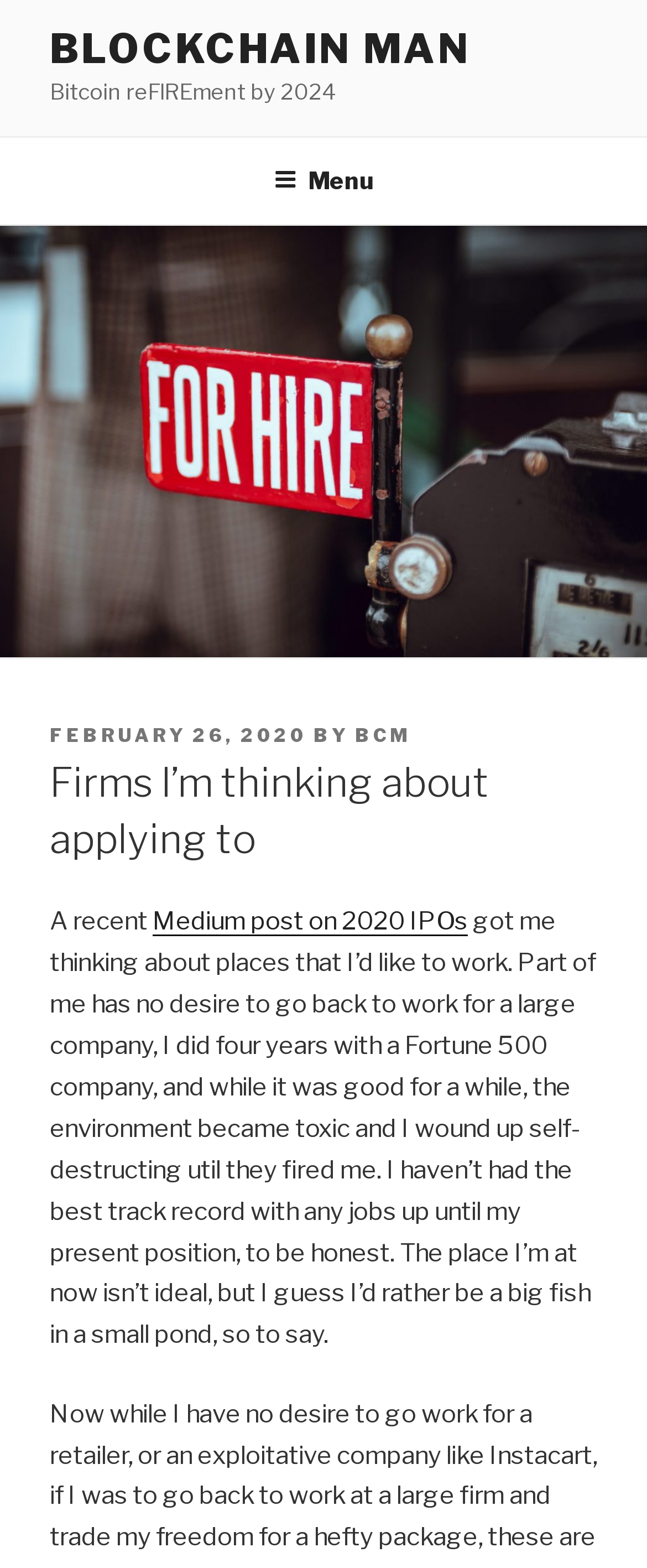Why did the author leave their previous job?
Using the visual information, answer the question in a single word or phrase.

Toxic environment